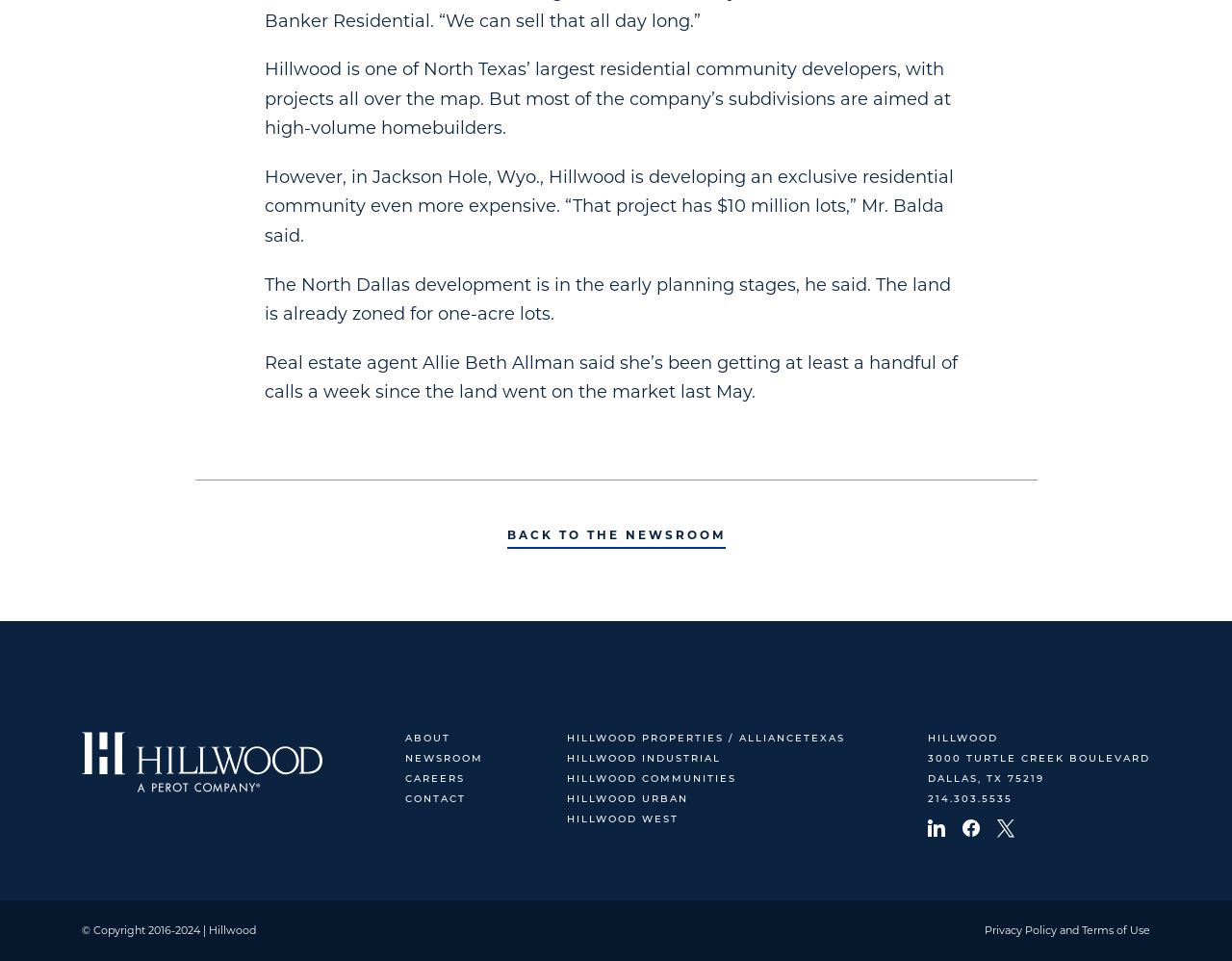Determine the bounding box coordinates for the area that needs to be clicked to fulfill this task: "View news". The coordinates must be given as four float numbers between 0 and 1, i.e., [left, top, right, bottom].

[0.329, 0.783, 0.392, 0.796]